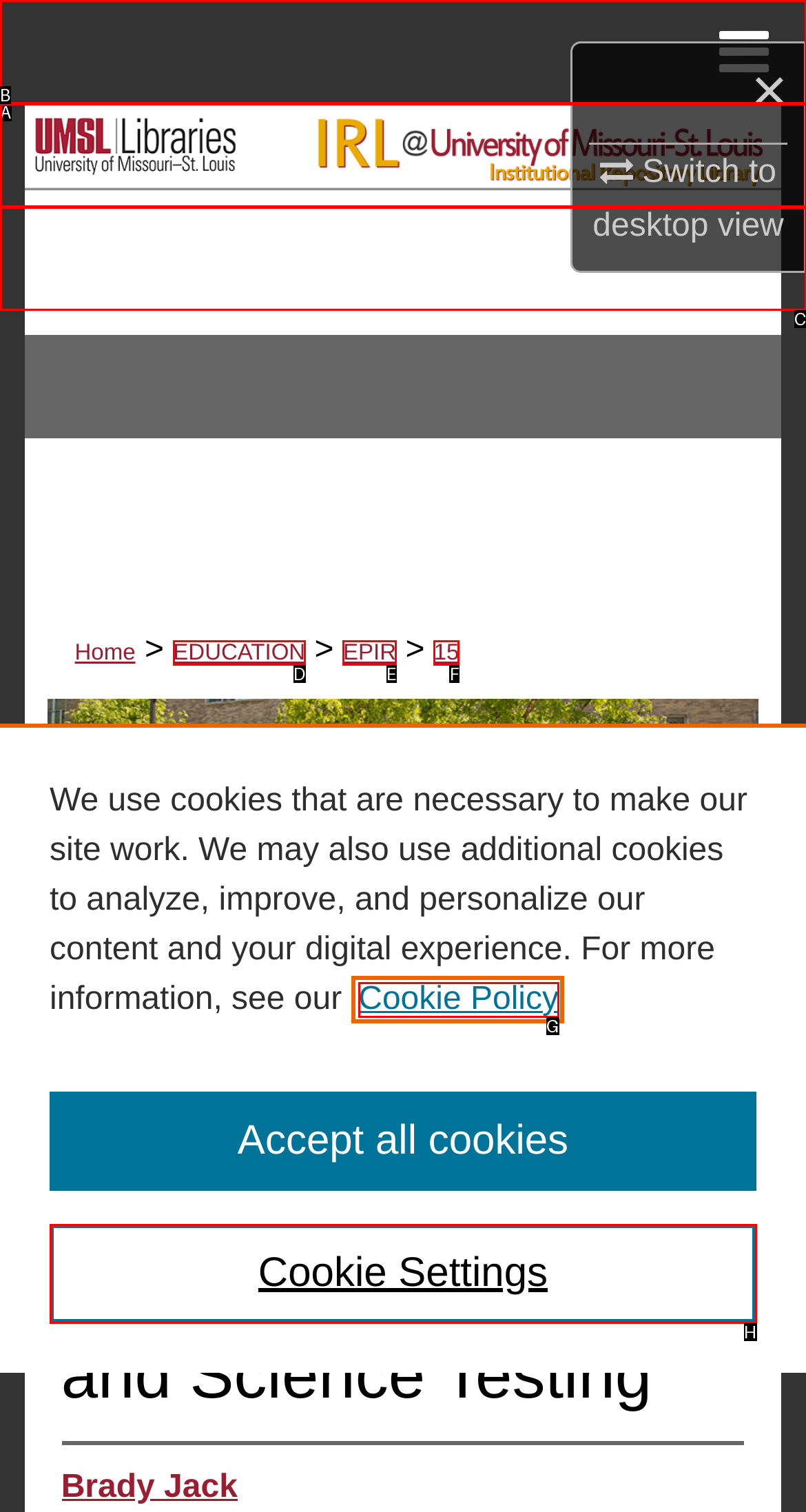Which option aligns with the description: Cookie Policy? Respond by selecting the correct letter.

G